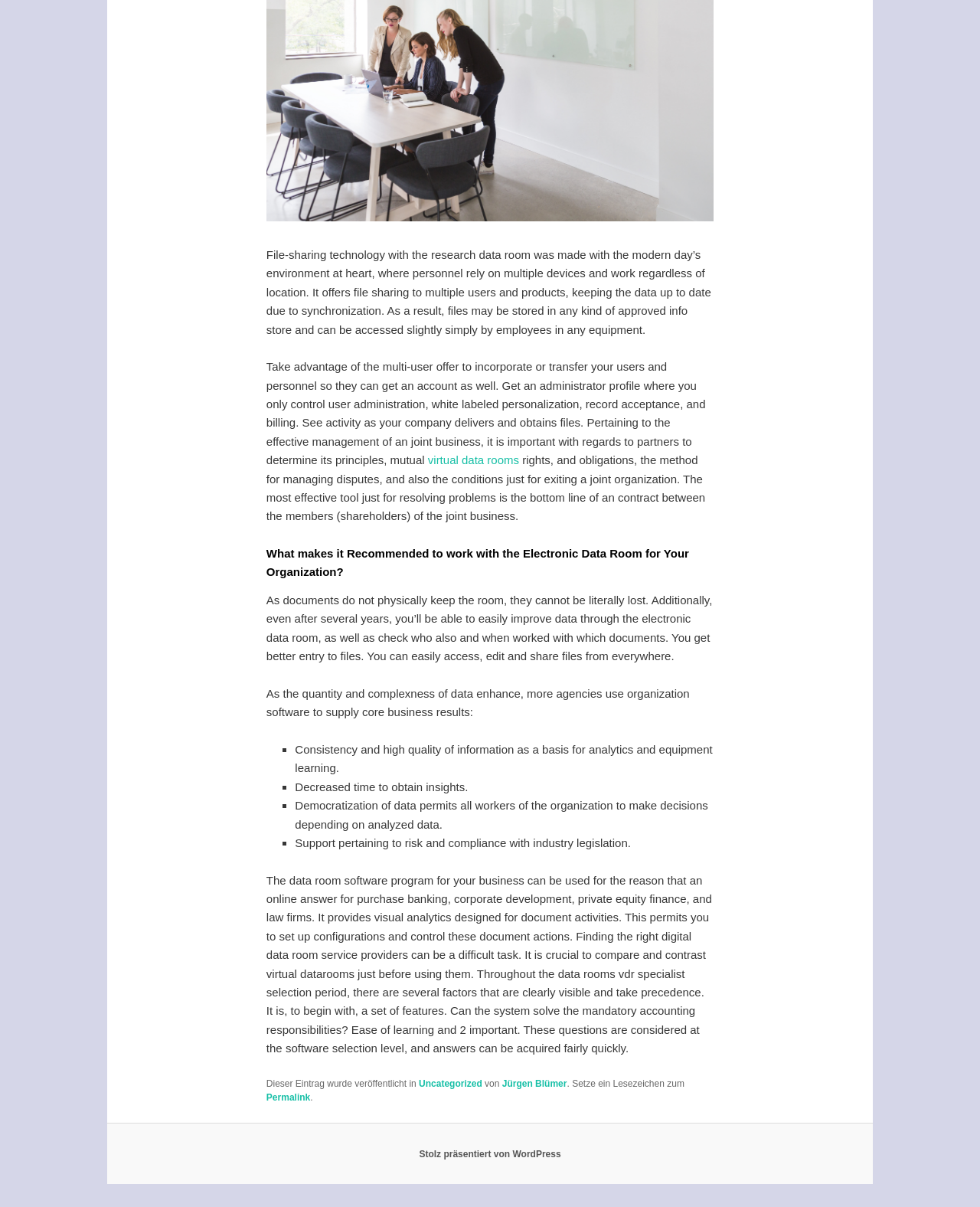What is the benefit of using an electronic data room?
Based on the screenshot, respond with a single word or phrase.

No physical loss of documents